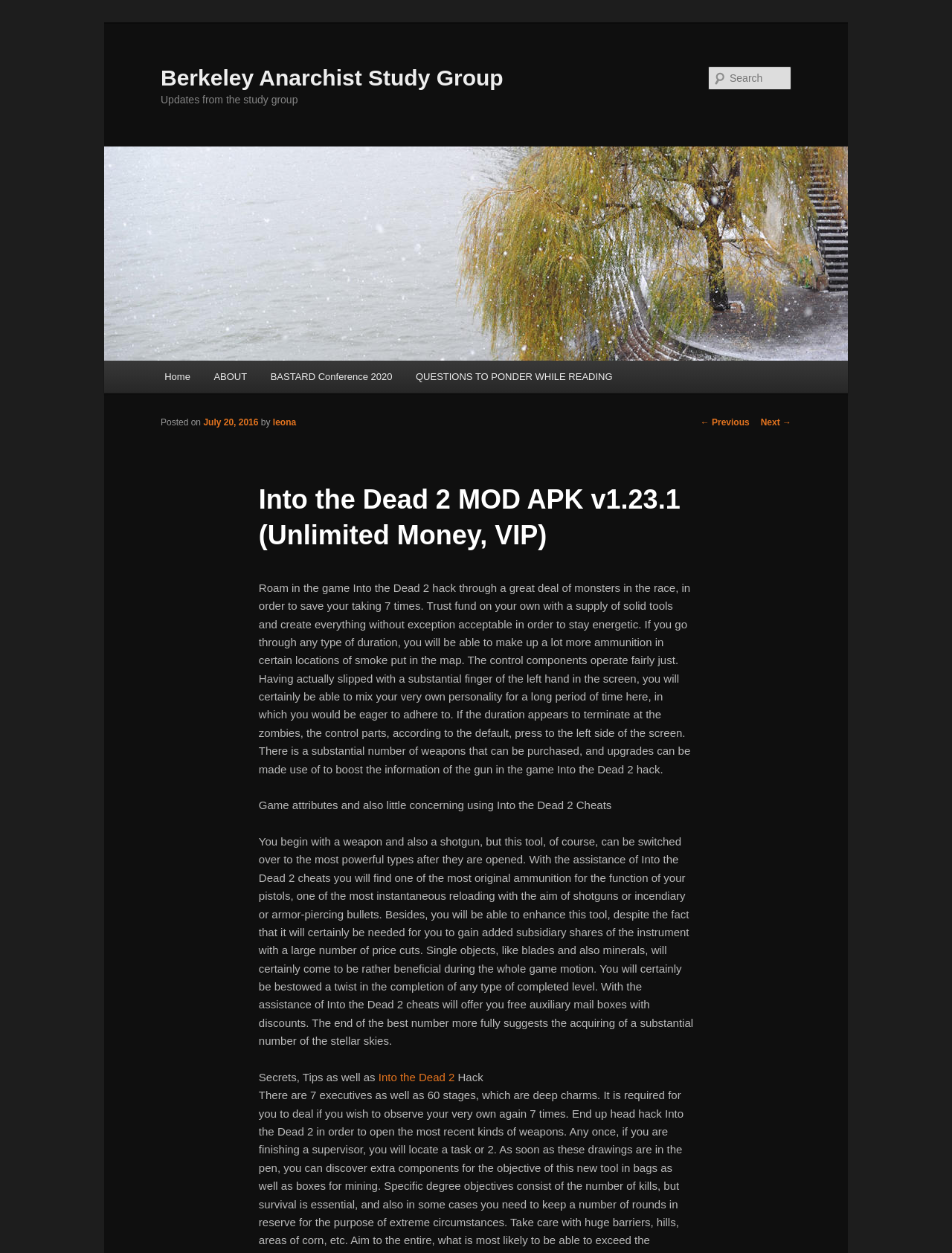Find the bounding box coordinates for the HTML element described in this sentence: "BASTARD Conference 2020". Provide the coordinates as four float numbers between 0 and 1, in the format [left, top, right, bottom].

[0.272, 0.288, 0.424, 0.313]